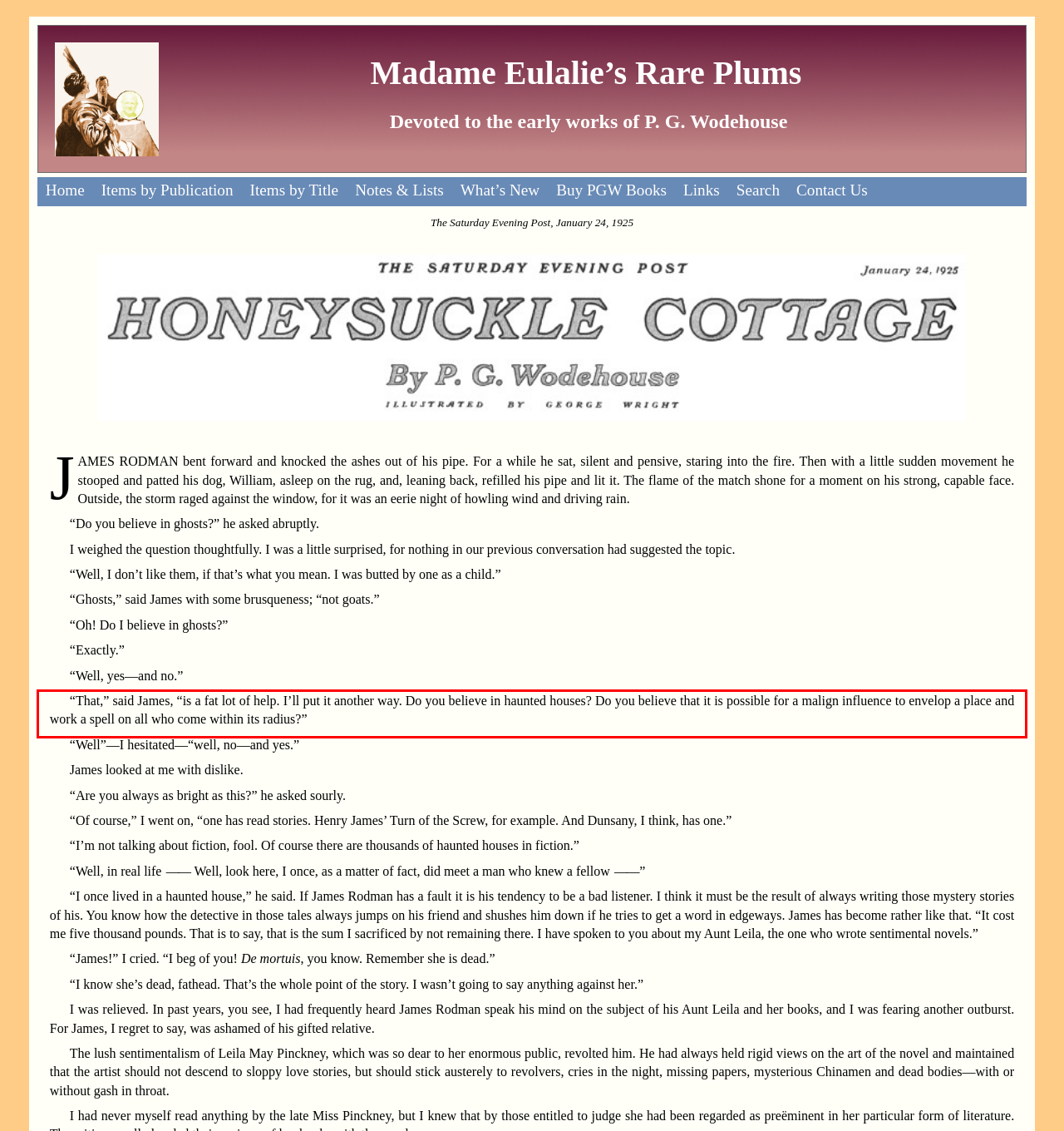From the given screenshot of a webpage, identify the red bounding box and extract the text content within it.

“That,” said James, “is a fat lot of help. I’ll put it another way. Do you believe in haunted houses? Do you believe that it is possible for a malign influence to envelop a place and work a spell on all who come within its radius?”